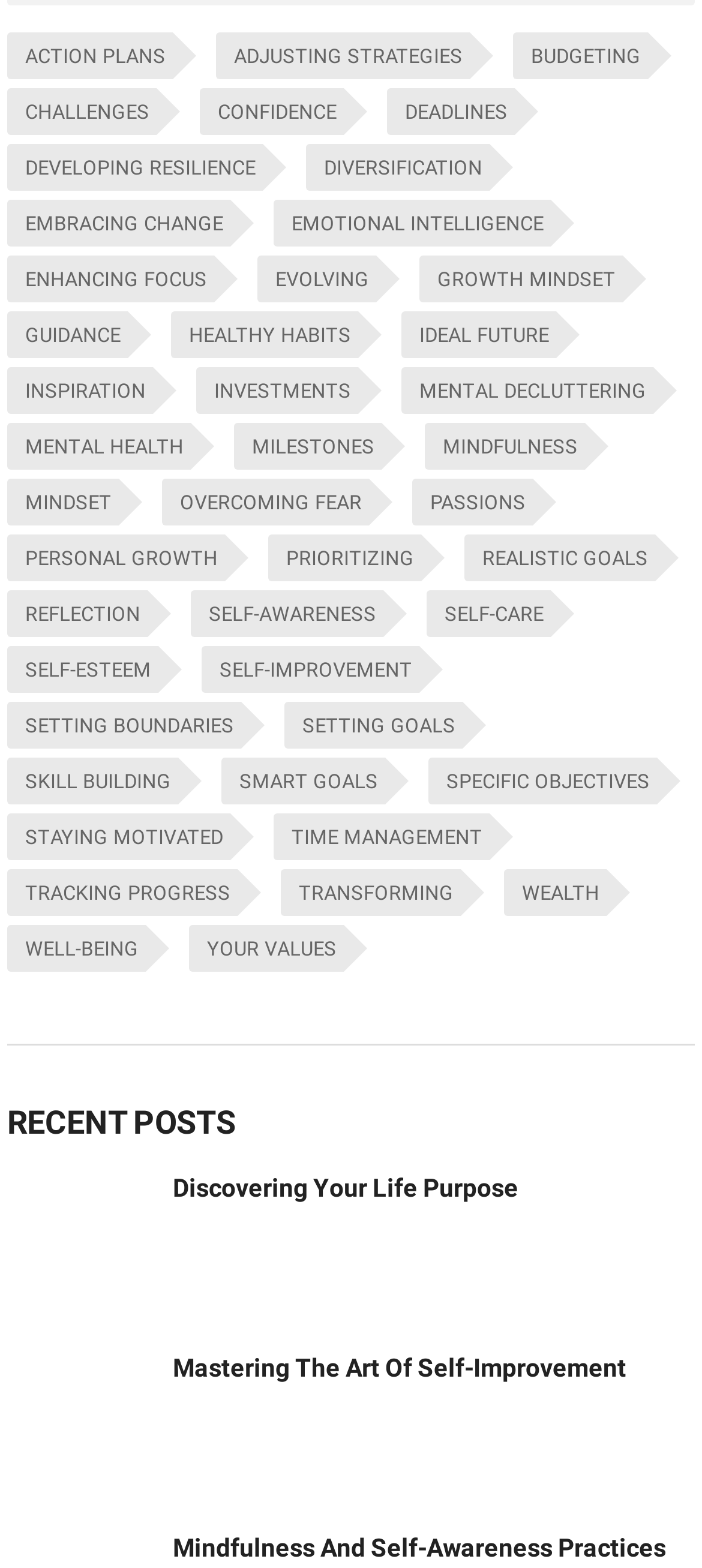Determine the coordinates of the bounding box that should be clicked to complete the instruction: "Learn about Setting Goals". The coordinates should be represented by four float numbers between 0 and 1: [left, top, right, bottom].

[0.405, 0.448, 0.659, 0.477]